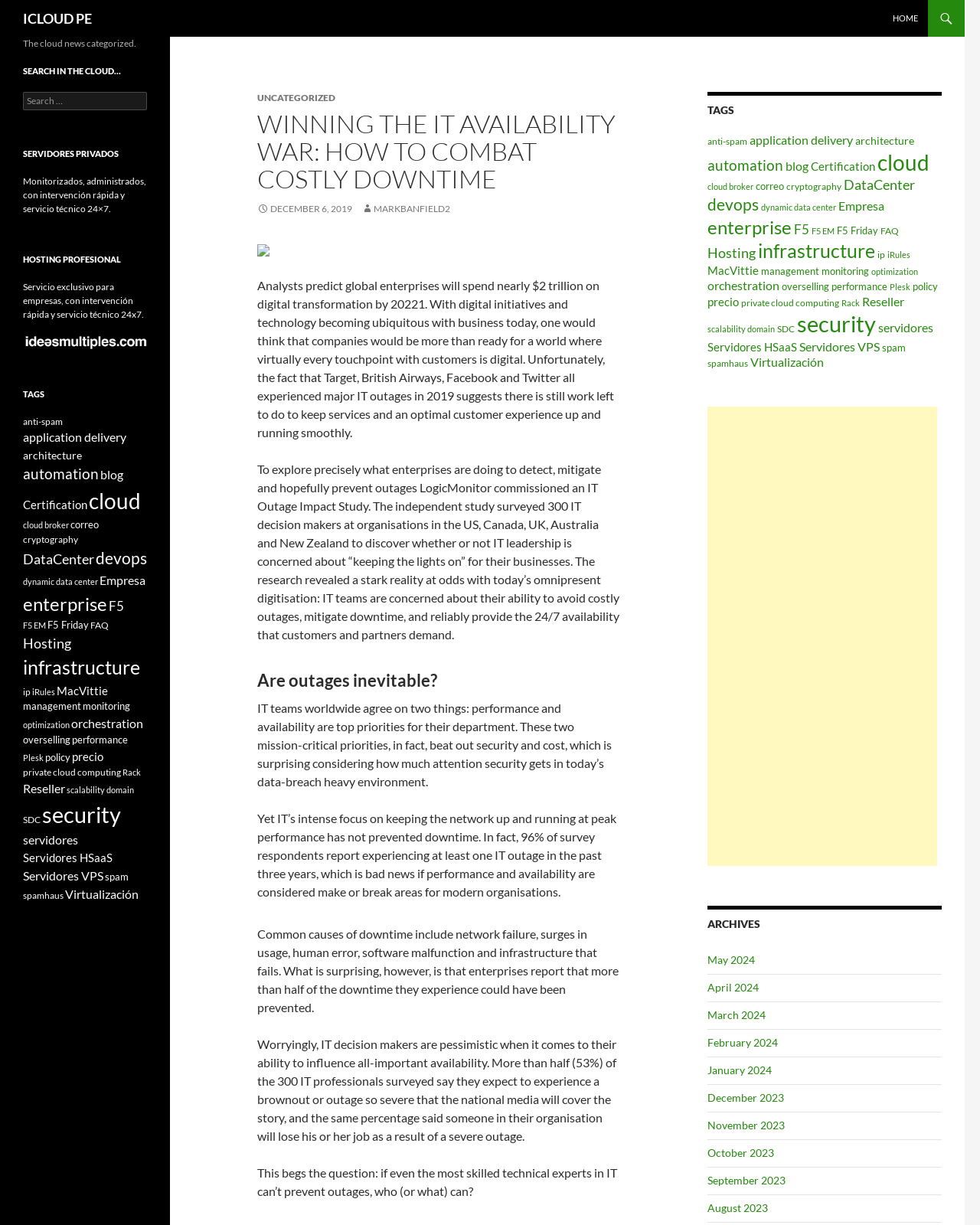Please identify the bounding box coordinates of the clickable element to fulfill the following instruction: "Explore the 'TAGS' section". The coordinates should be four float numbers between 0 and 1, i.e., [left, top, right, bottom].

[0.722, 0.075, 0.961, 0.098]